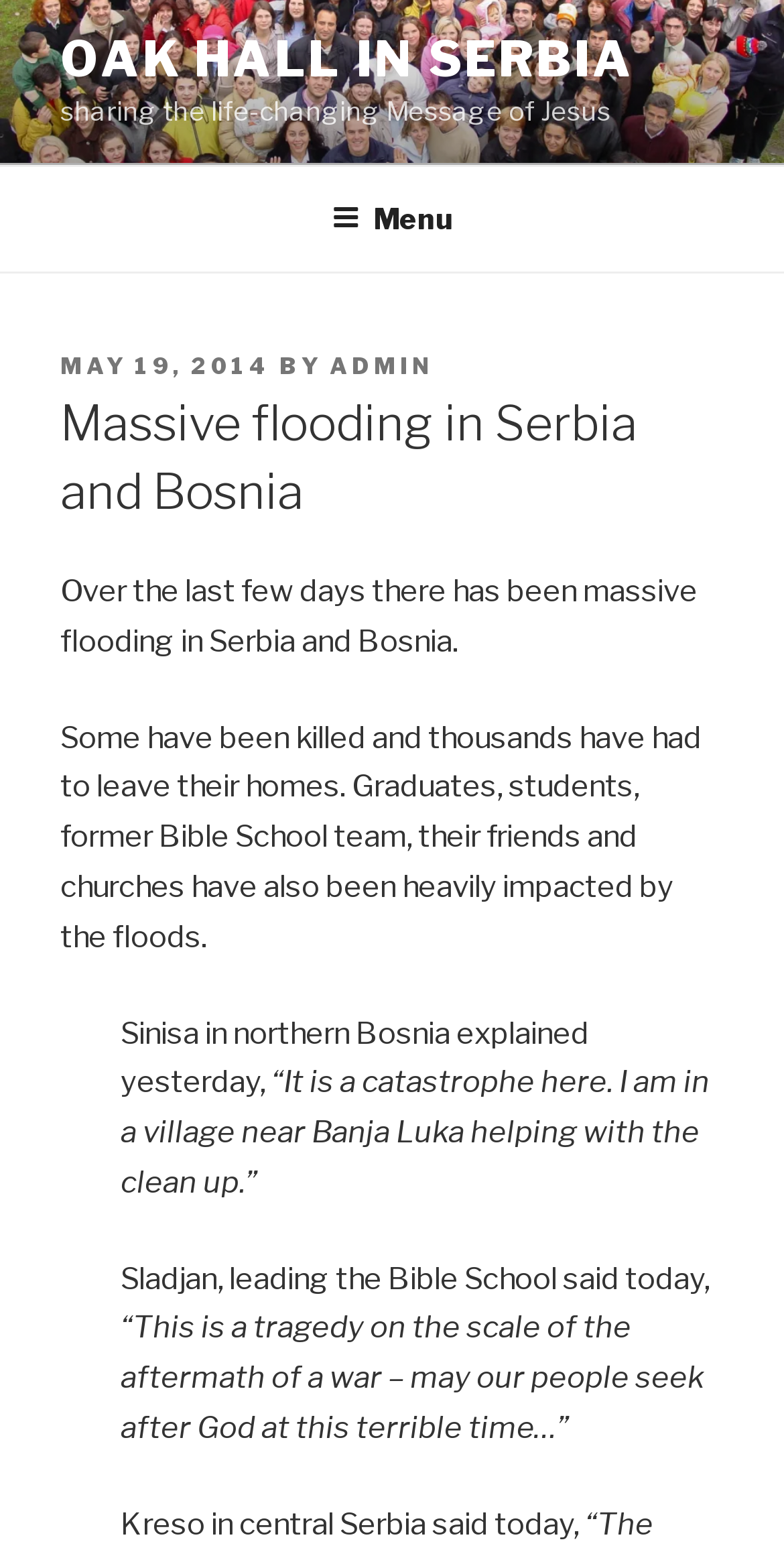Please find the bounding box for the UI component described as follows: "Oak Hall in Serbia".

[0.077, 0.019, 0.809, 0.057]